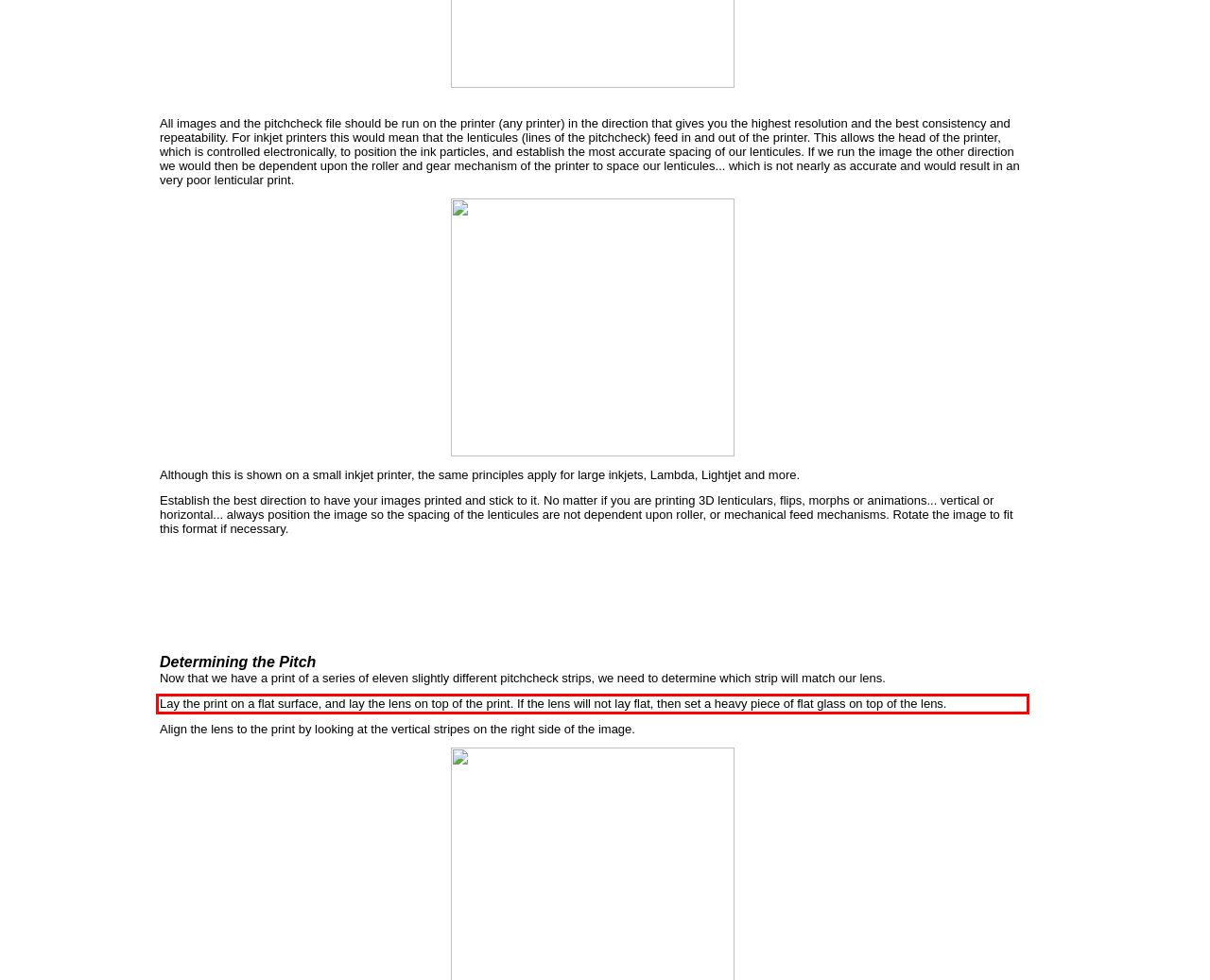You have a screenshot of a webpage with a UI element highlighted by a red bounding box. Use OCR to obtain the text within this highlighted area.

Lay the print on a flat surface, and lay the lens on top of the print. If the lens will not lay flat, then set a heavy piece of flat glass on top of the lens.